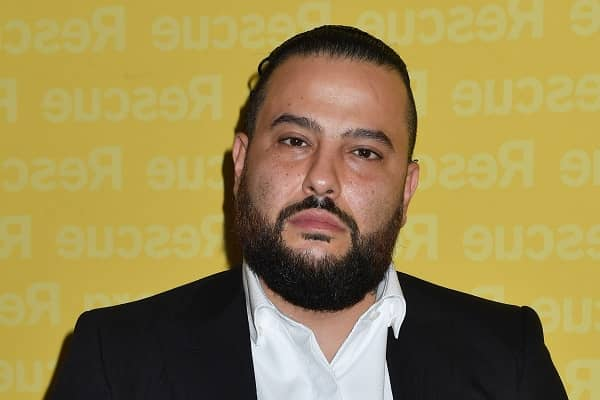Give a detailed account of everything present in the image.

In this image, a serious-looking male figure is prominently displayed against a vibrant yellow background featuring the word "rescue" repeated in a bold, modern font. He has a well-groomed beard and his hair is styled back, complementing his formal attire which includes a white shirt and a dark blazer. This image is associated with the announcement of rapper Belly's new album titled "See You Next Wednesday," marking his return to music following a challenging period that included a hiatus for mental health reasons. The album represents a significant moment in Belly's career, showcasing his resilience and renewed passion for his art after overcoming personal struggles.